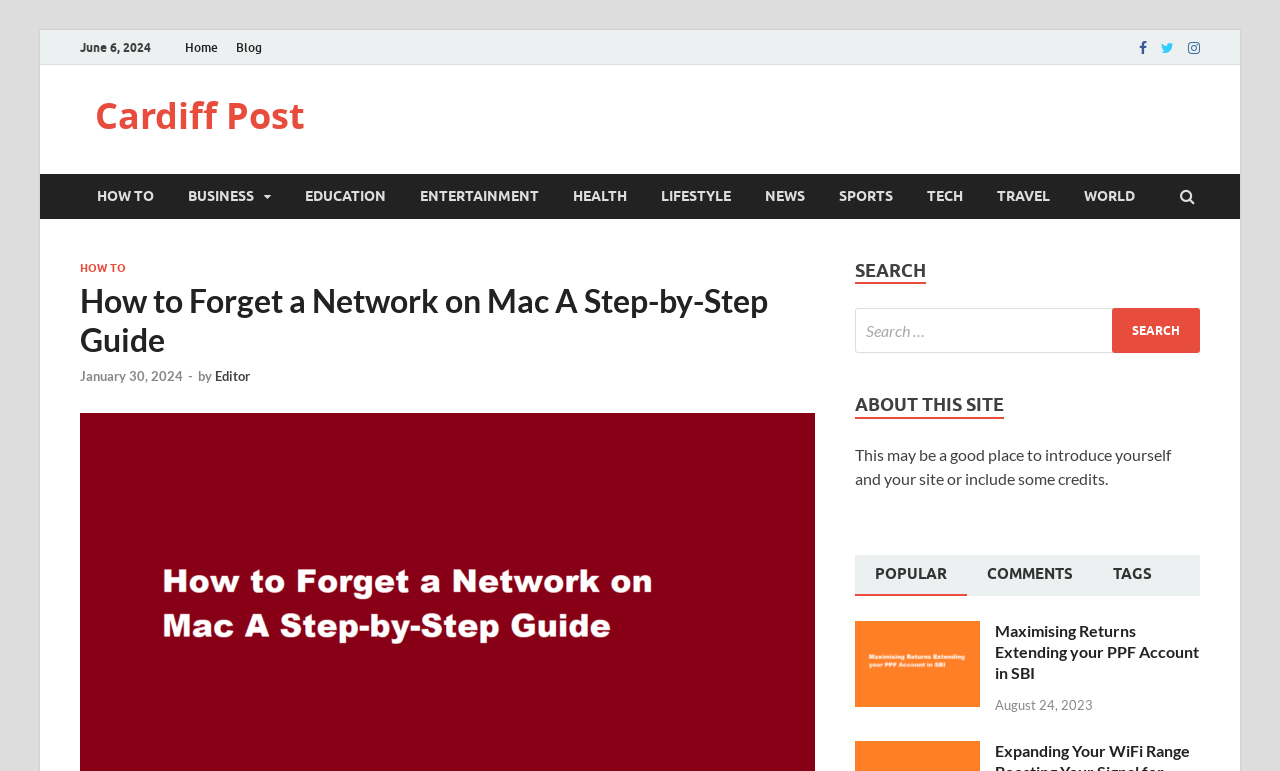What type of content is listed below the article?
Based on the visual details in the image, please answer the question thoroughly.

I determined that the content listed below the article is related articles by examining the format and content of the list, which appears to be a series of article titles and summaries.